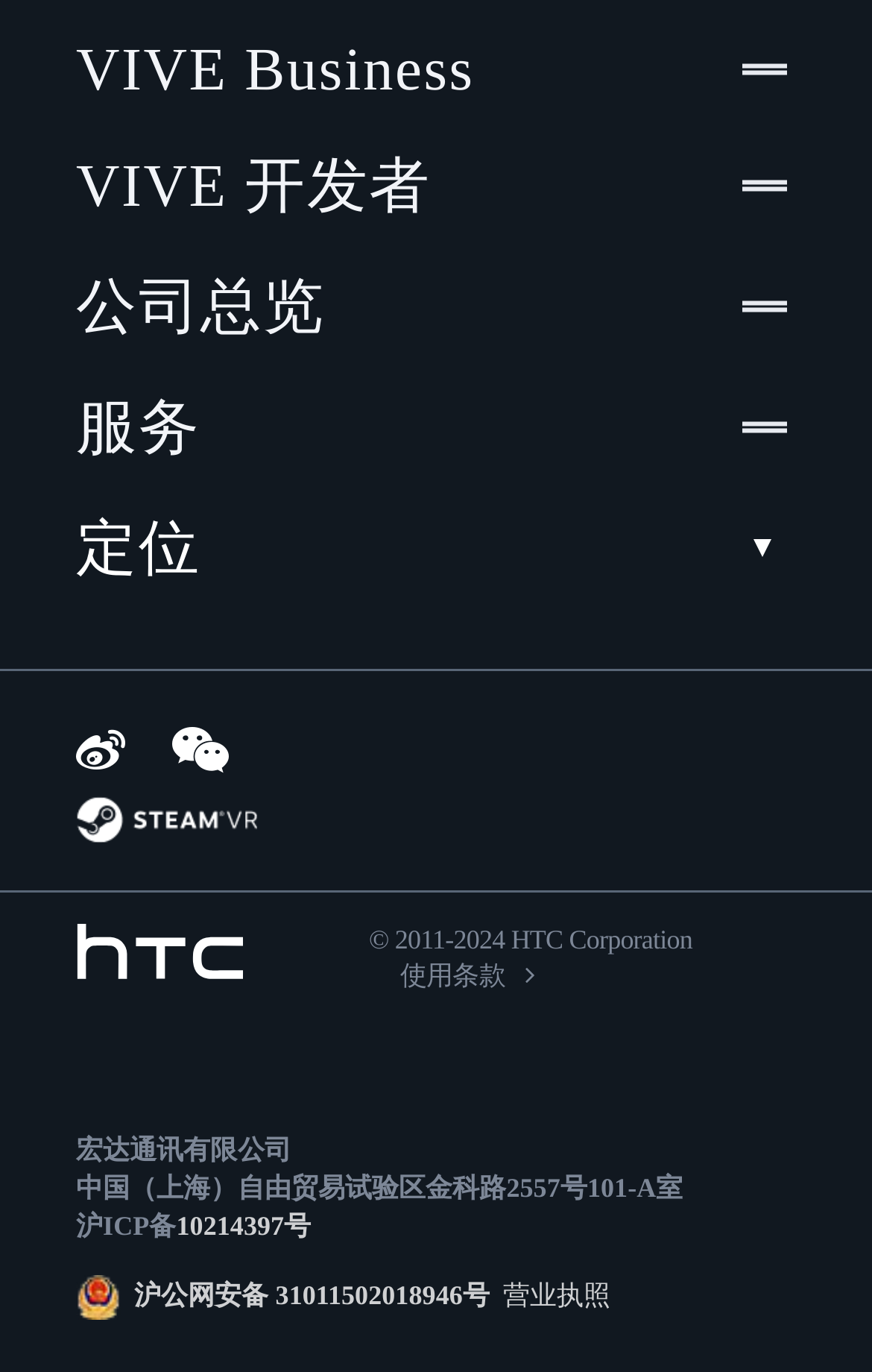With reference to the screenshot, provide a detailed response to the question below:
What is the company name?

The company name can be found at the bottom of the webpage, where it says '© 2011-2024 HTC Corporation'.